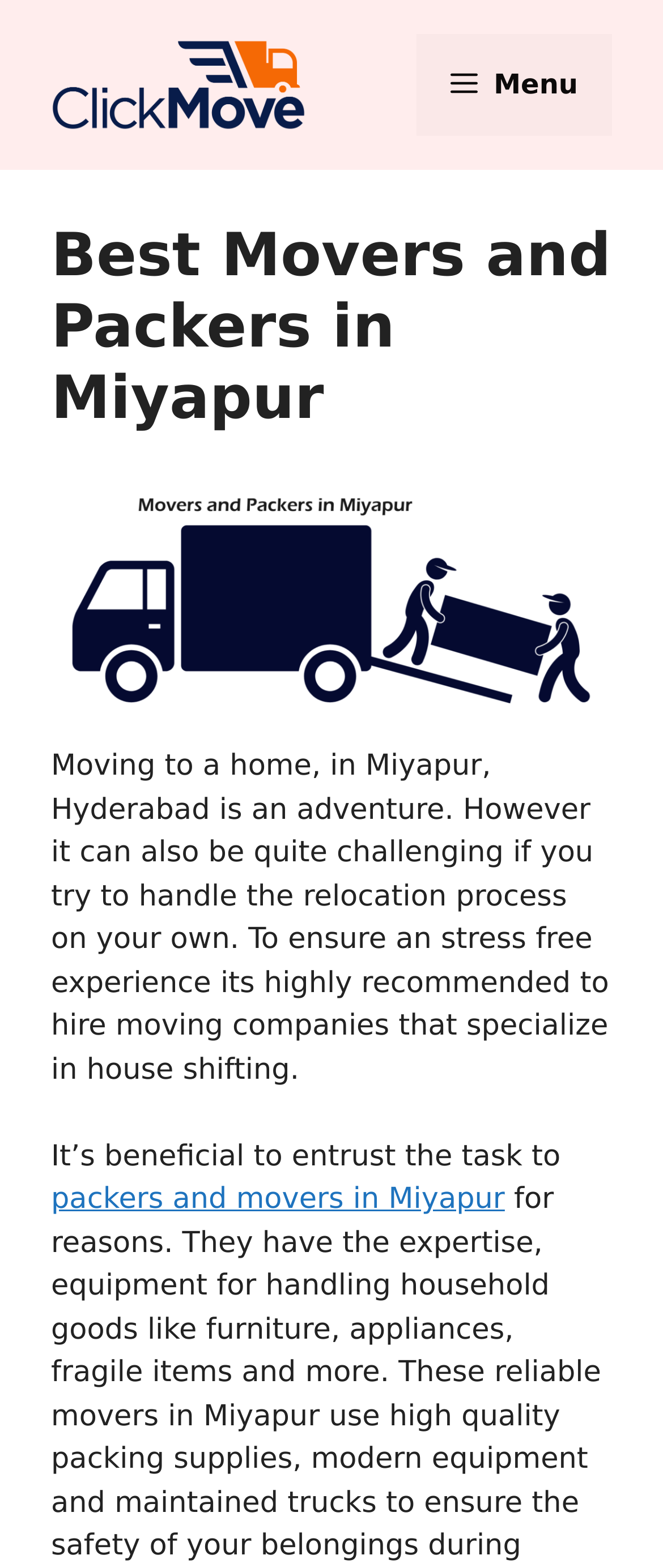Please respond to the question using a single word or phrase:
What is the main topic of this webpage?

Movers and Packers